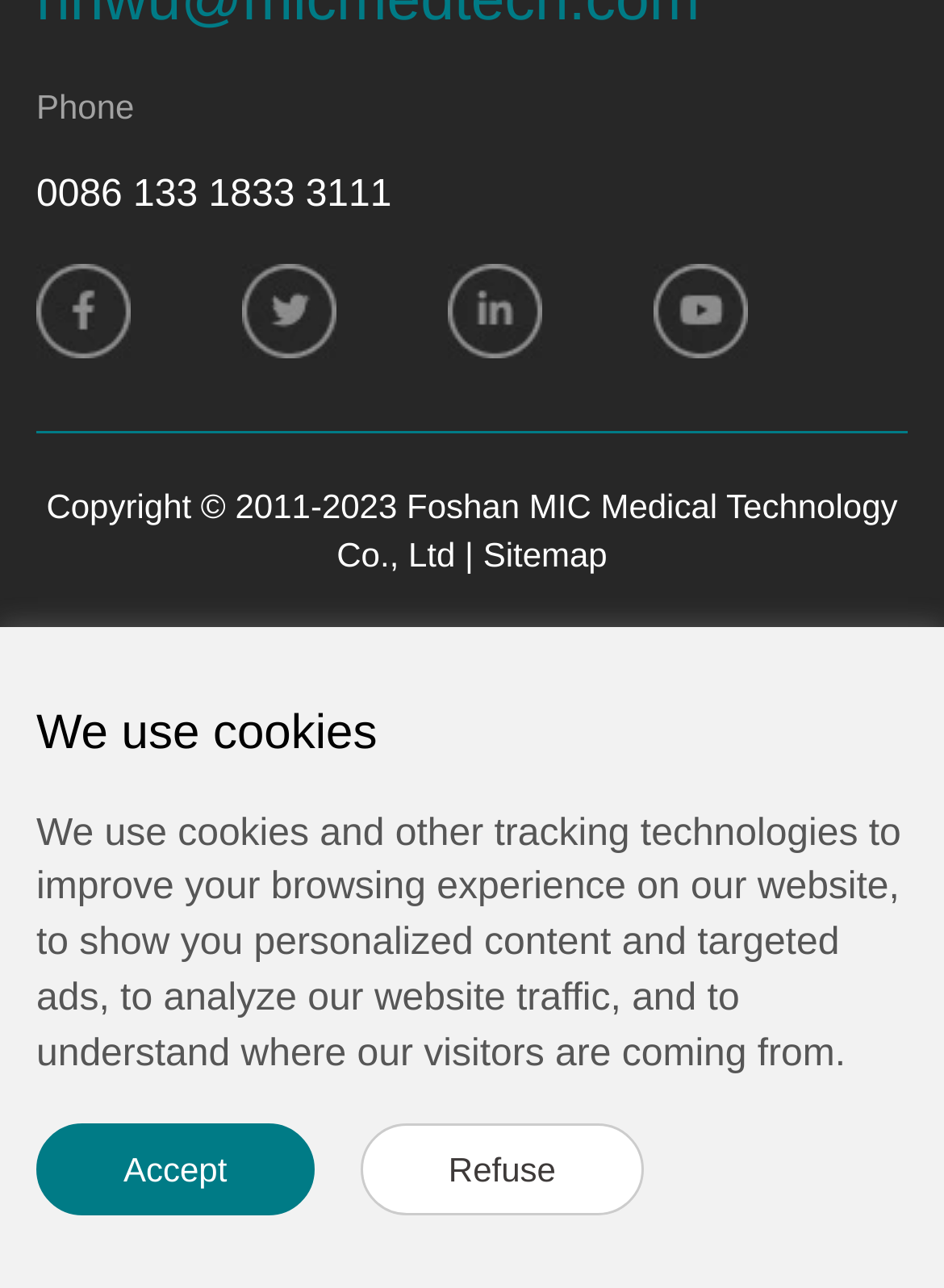Please provide a comprehensive response to the question below by analyzing the image: 
What is the purpose of the buttons at the bottom of the webpage?

I found the buttons with the text 'Accept' and 'Refuse' which are located at the bottom of the webpage, and based on the surrounding text, I inferred that the purpose of these buttons is to accept or refuse cookies.